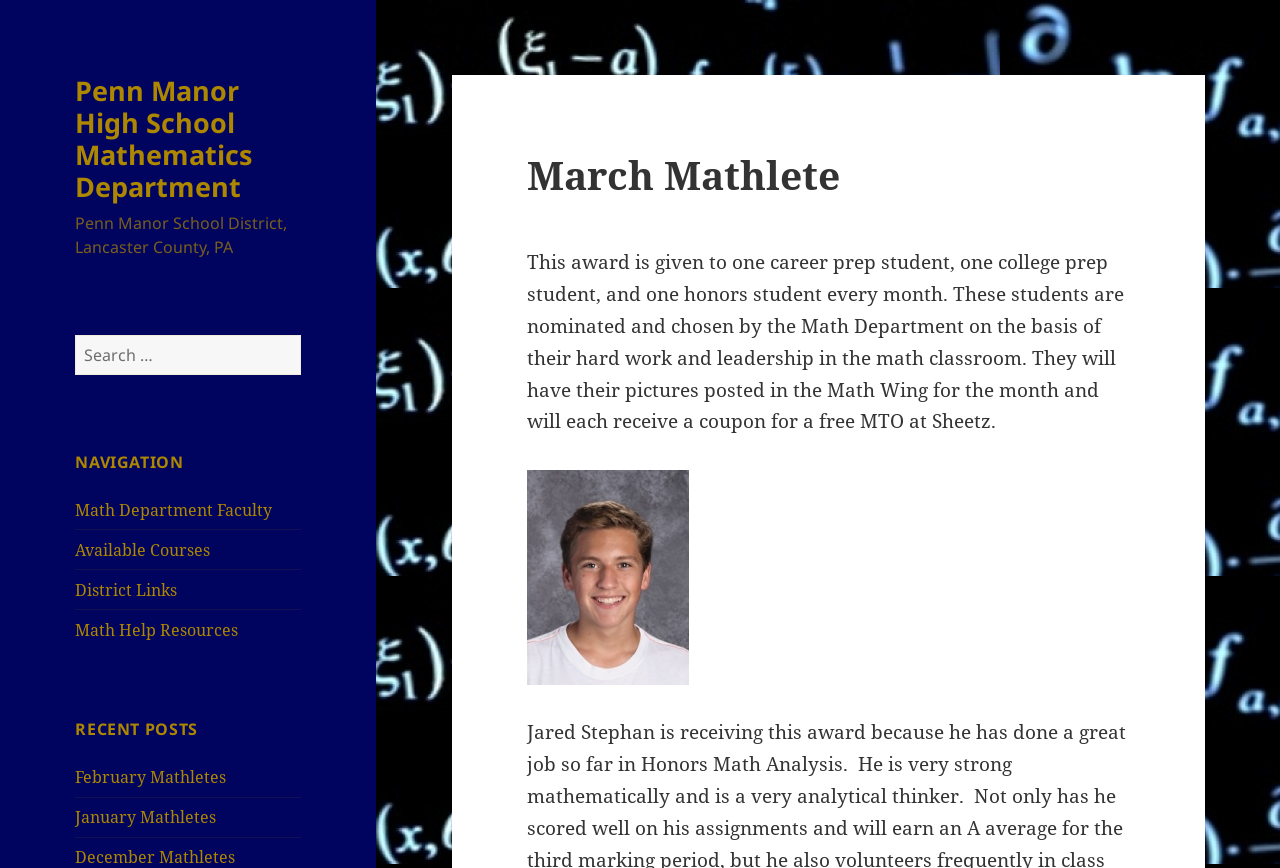Please determine the bounding box coordinates of the section I need to click to accomplish this instruction: "Read about March Mathlete".

[0.412, 0.286, 0.878, 0.501]